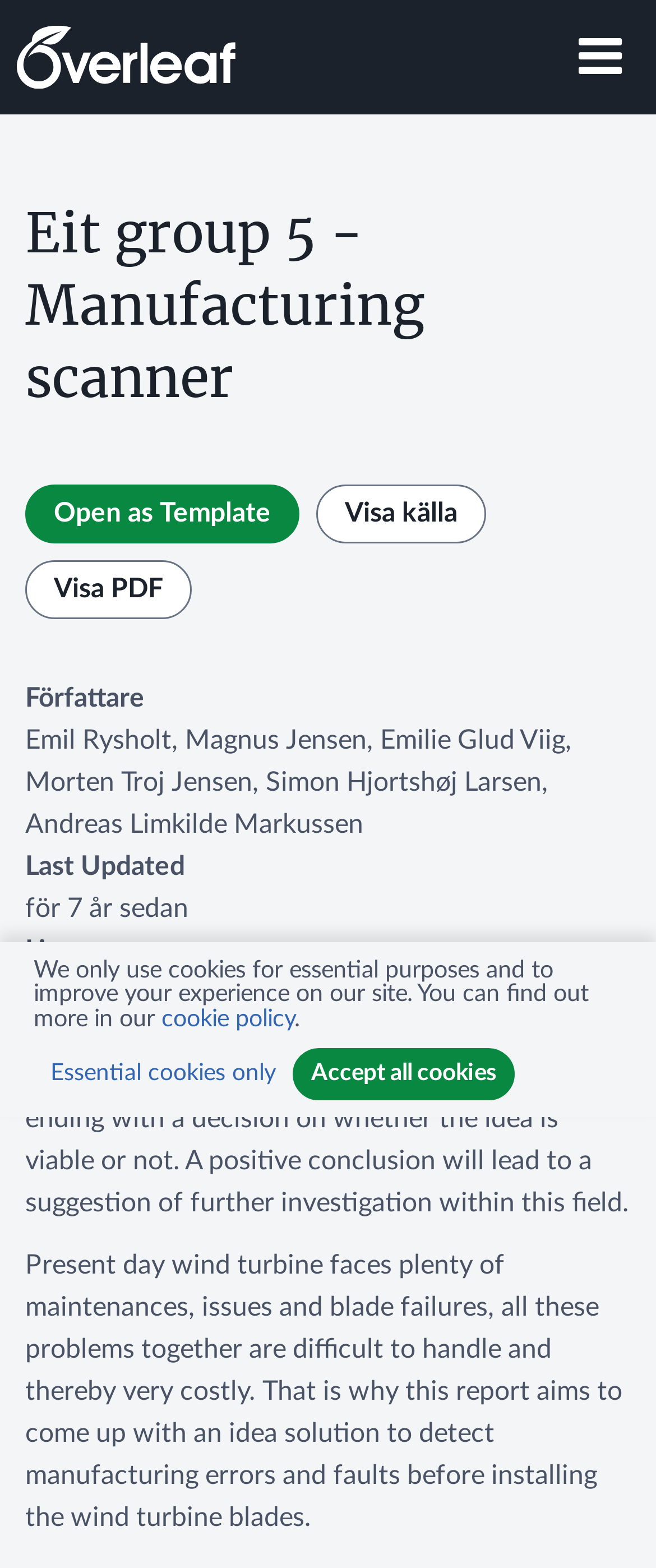Summarize the webpage comprehensively, mentioning all visible components.

This webpage appears to be a document editing platform, specifically an online LaTeX editor, with a focus on a business report. At the top right corner, there is a "Toggle Navigation" button. On the top left, there is a link to "Overleaf" and a heading that reads "Eit group 5 - Manufacturing scanner". Below the heading, there are several links and buttons, including "Open as Template", "Visa källa", and "Visa PDF".

Further down, there is a section with author information, including names and a timestamp indicating when the document was last updated. There is also a license notice stating that the content is available under the Creative Commons CC BY 4.0 license.

The main content of the page is a business report, which is divided into sections. The first section summarizes the report, stating that it acts as a proposal to determine whether an idea is viable or not. The second section describes the problem of wind turbine maintenance and the aim of the report to find a solution to detect manufacturing errors and faults.

At the bottom of the page, there is a notice about cookie usage, with links to a cookie policy and buttons to accept or decline cookies.